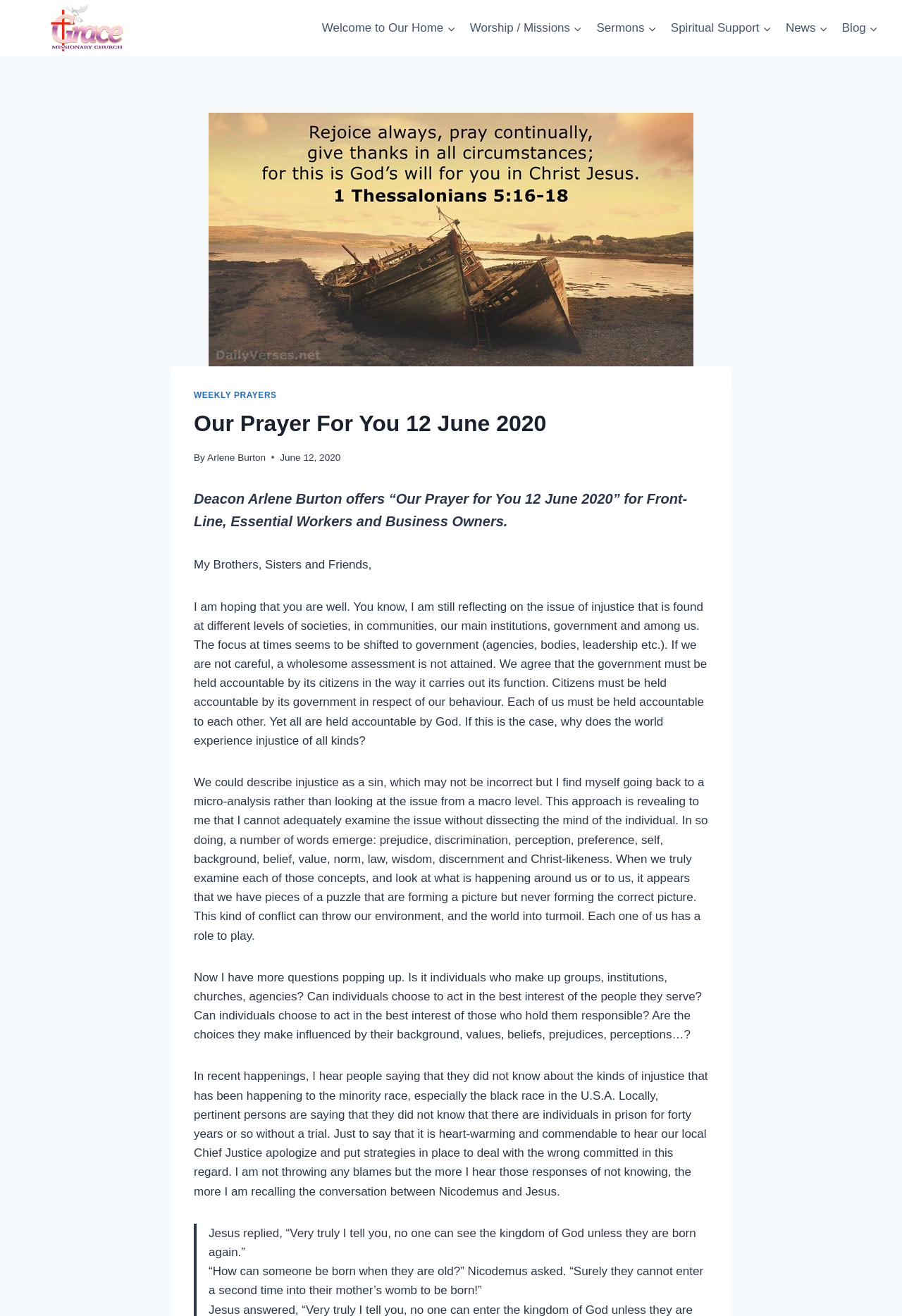Determine the bounding box coordinates of the clickable element to complete this instruction: "Explore the blog section". Provide the coordinates in the format of four float numbers between 0 and 1, [left, top, right, bottom].

[0.925, 0.009, 0.981, 0.034]